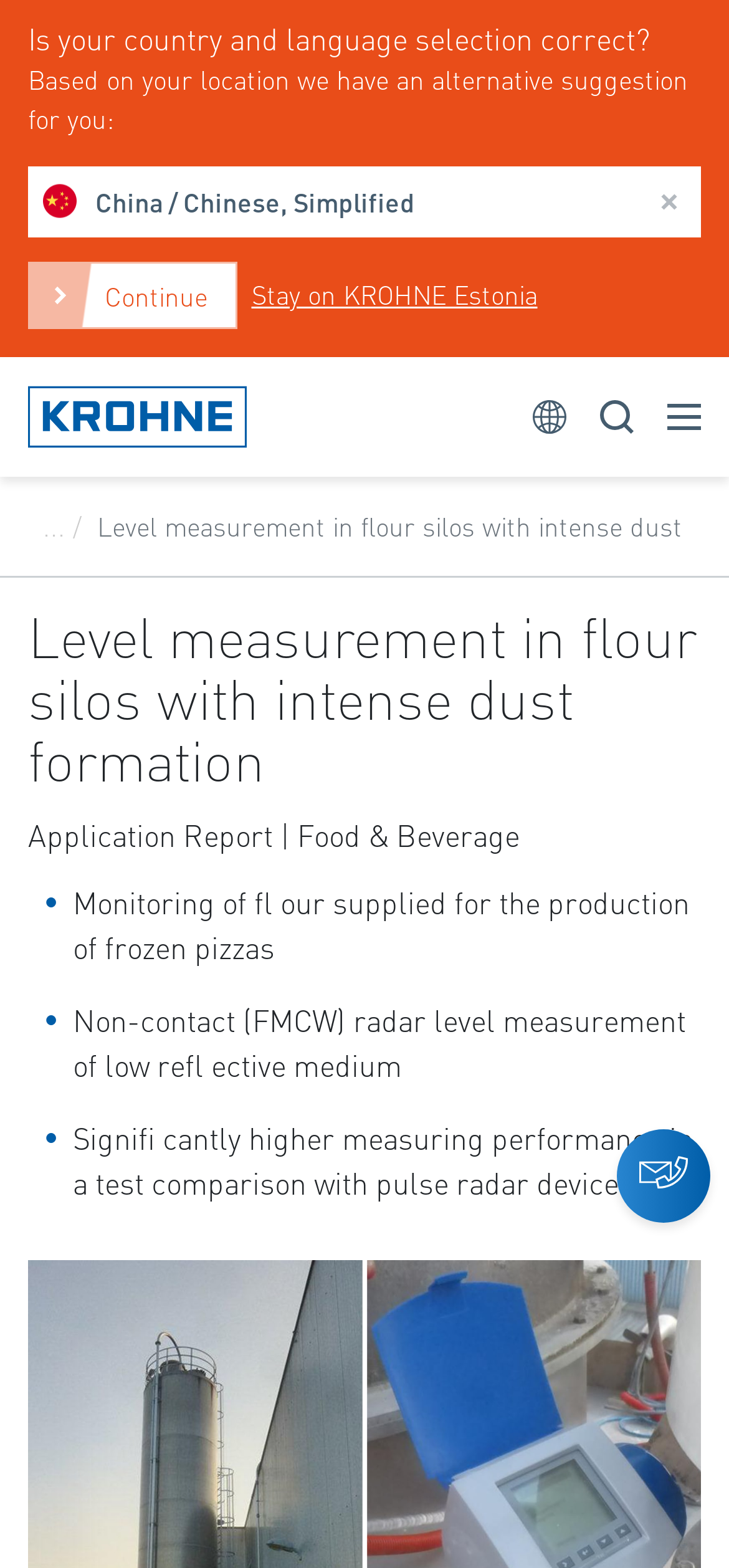Identify the bounding box for the UI element described as: "alt="Krohne Logo"". The coordinates should be four float numbers between 0 and 1, i.e., [left, top, right, bottom].

[0.038, 0.227, 0.339, 0.304]